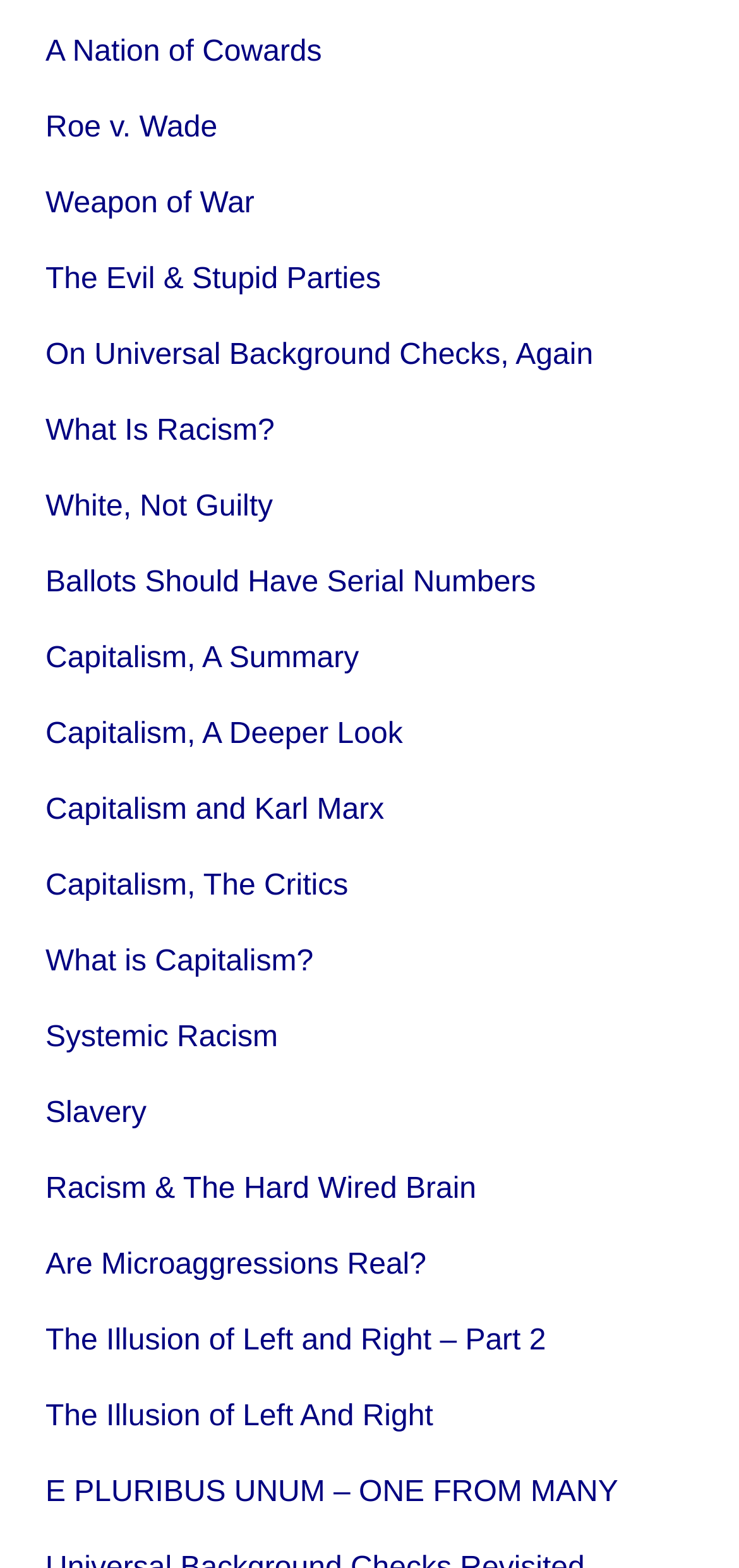Find the bounding box coordinates for the element described here: "Roe v. Wade".

[0.062, 0.072, 0.294, 0.092]